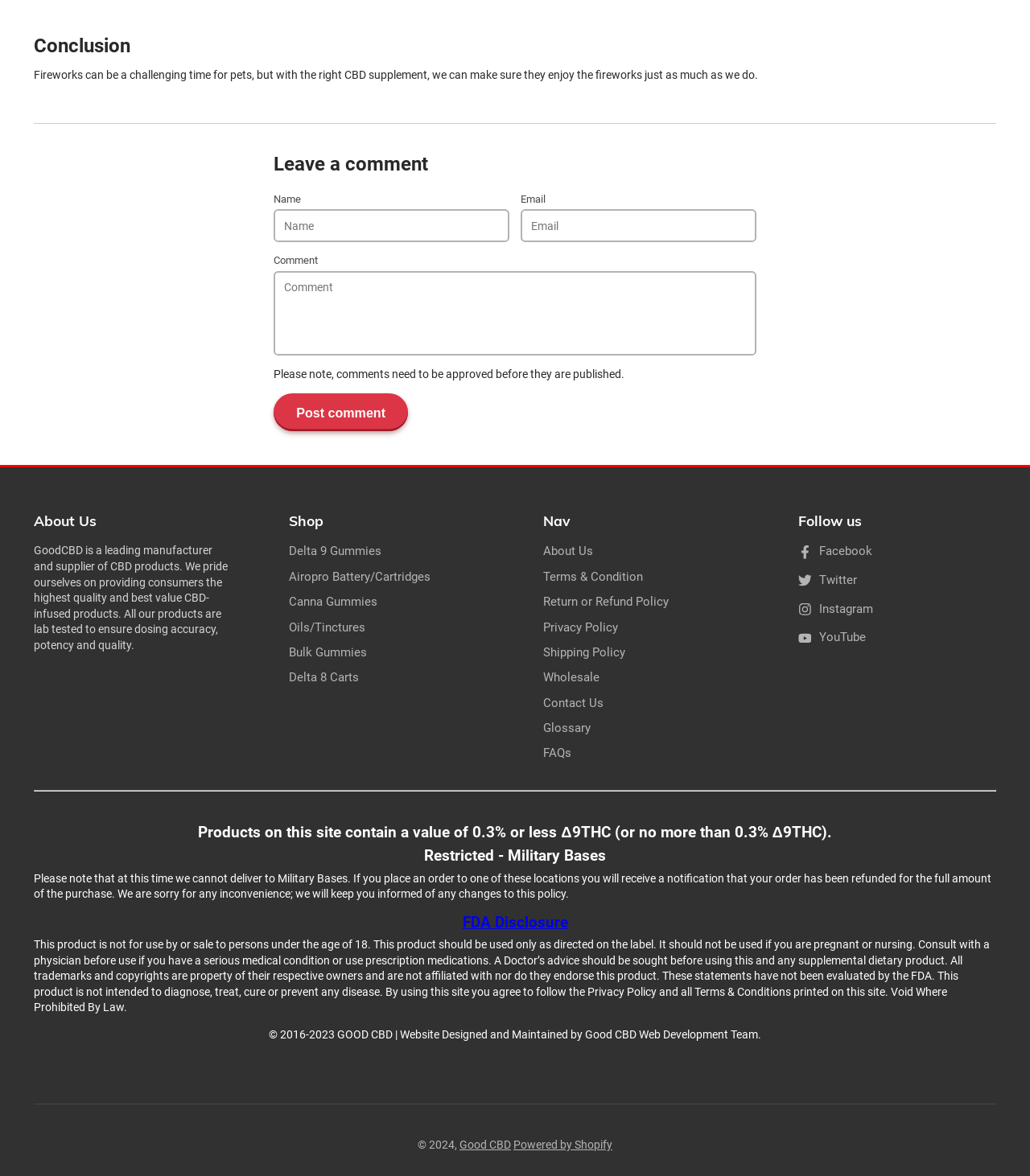Can I leave a comment on the website?
Provide a comprehensive and detailed answer to the question.

I can see a section with a heading 'Leave a comment' and input fields for 'Name', 'Email', and 'Comment', which suggests that users can leave comments on the website.